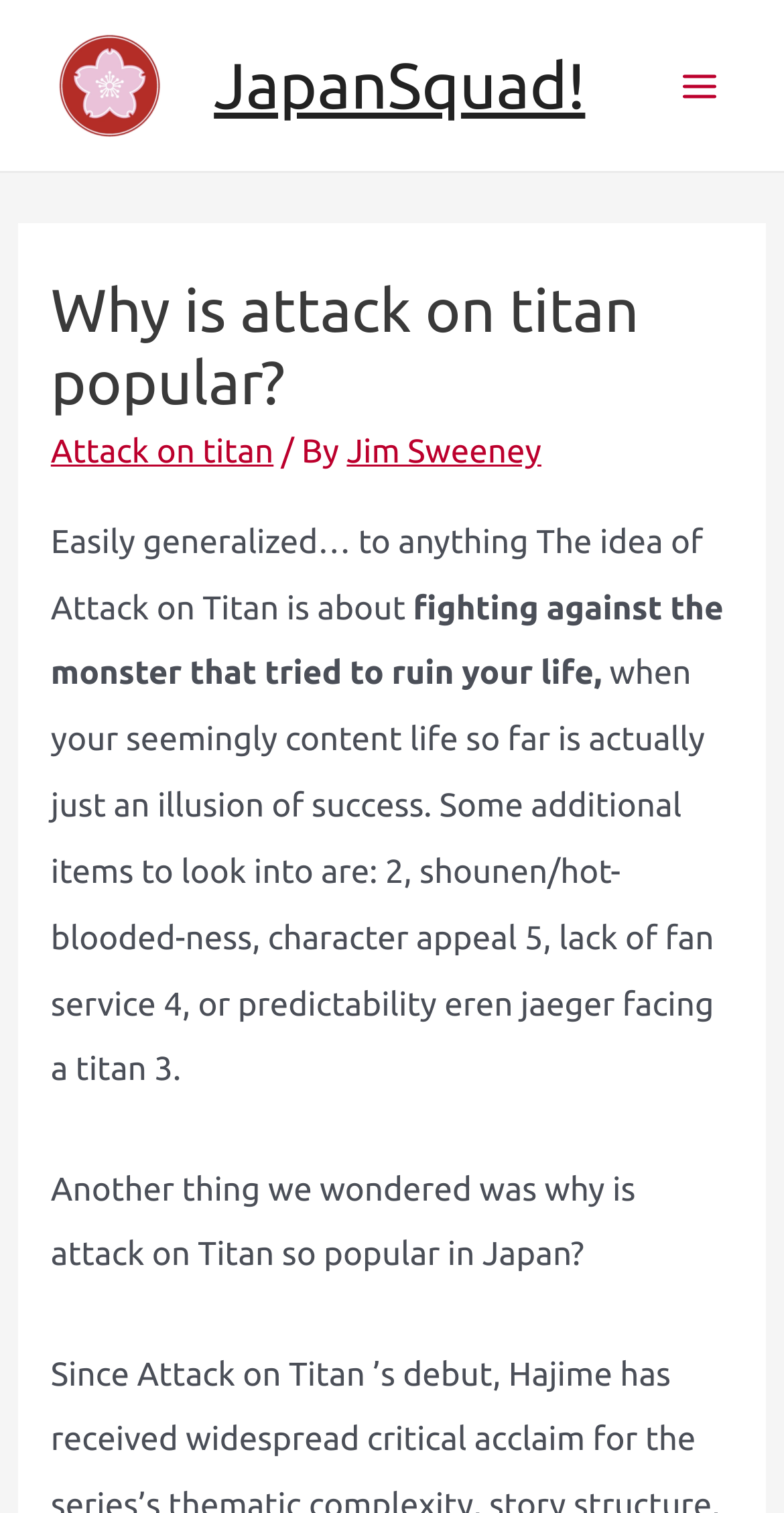Describe all the significant parts and information present on the webpage.

The webpage is about the popularity of the anime "Attack on Titan" and explores the reasons behind its success. At the top left of the page, there is a link to "JapanSquad!" accompanied by an image with the same name. On the top right, there is another link to "JapanSquad!" and a button labeled "Main Menu" with an image next to it.

Below the top section, there is a header that spans almost the entire width of the page, containing the title "Why is attack on titan popular?" in a large font. Below the title, there are three links: "Attack on titan", "Jim Sweeney", and a separator text "/ By".

The main content of the page is a series of paragraphs that discuss the idea behind Attack on Titan, which is about fighting against monsters that try to ruin one's life, and how this concept can be generalized to anything. The text also mentions additional factors that contribute to the anime's popularity, such as character appeal, lack of fan service, and unpredictability.

Further down the page, there is another section that asks the question "why is attack on Titan so popular in Japan?" The overall layout of the page is simple, with a focus on the text content and a few images and links scattered throughout.